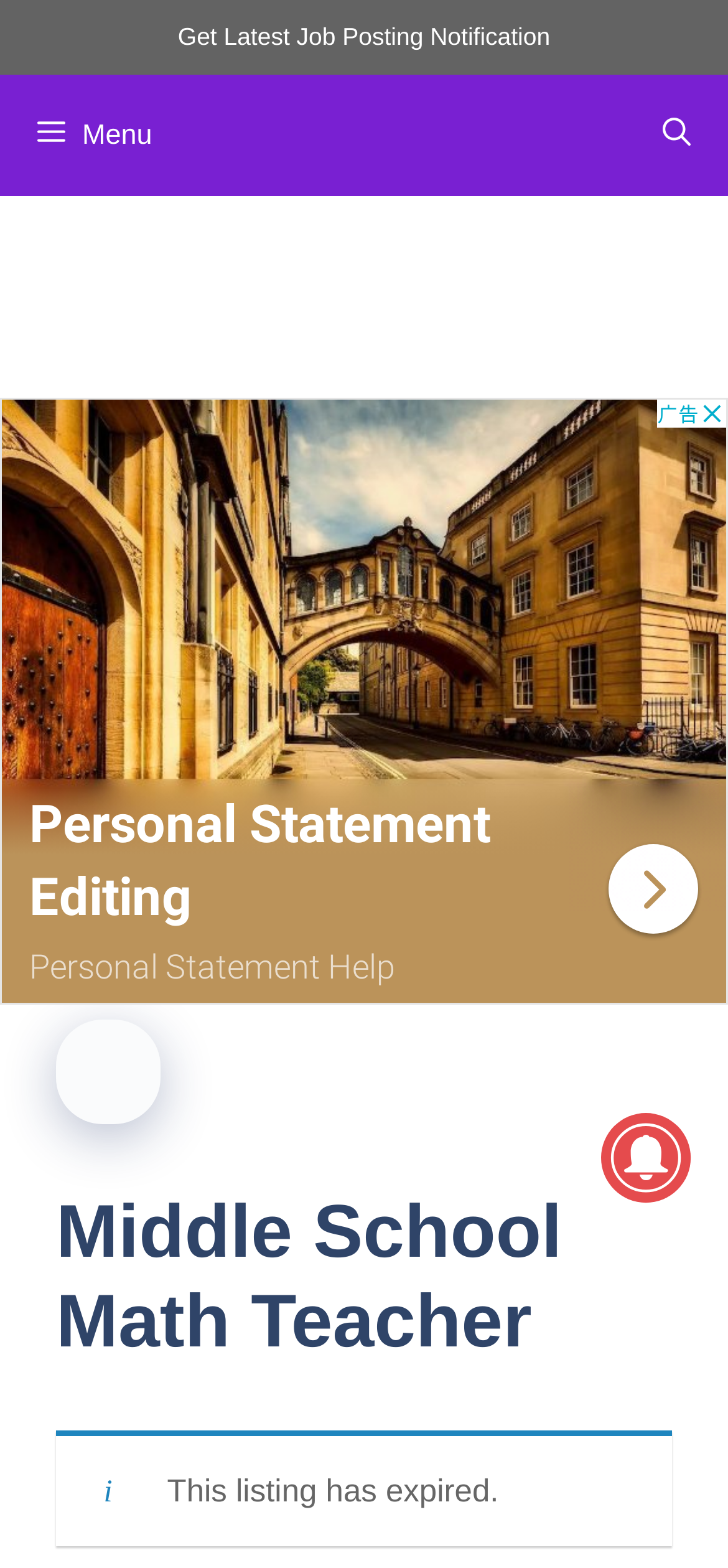What is the location of the job?
Based on the image, give a concise answer in the form of a single word or short phrase.

Dubai